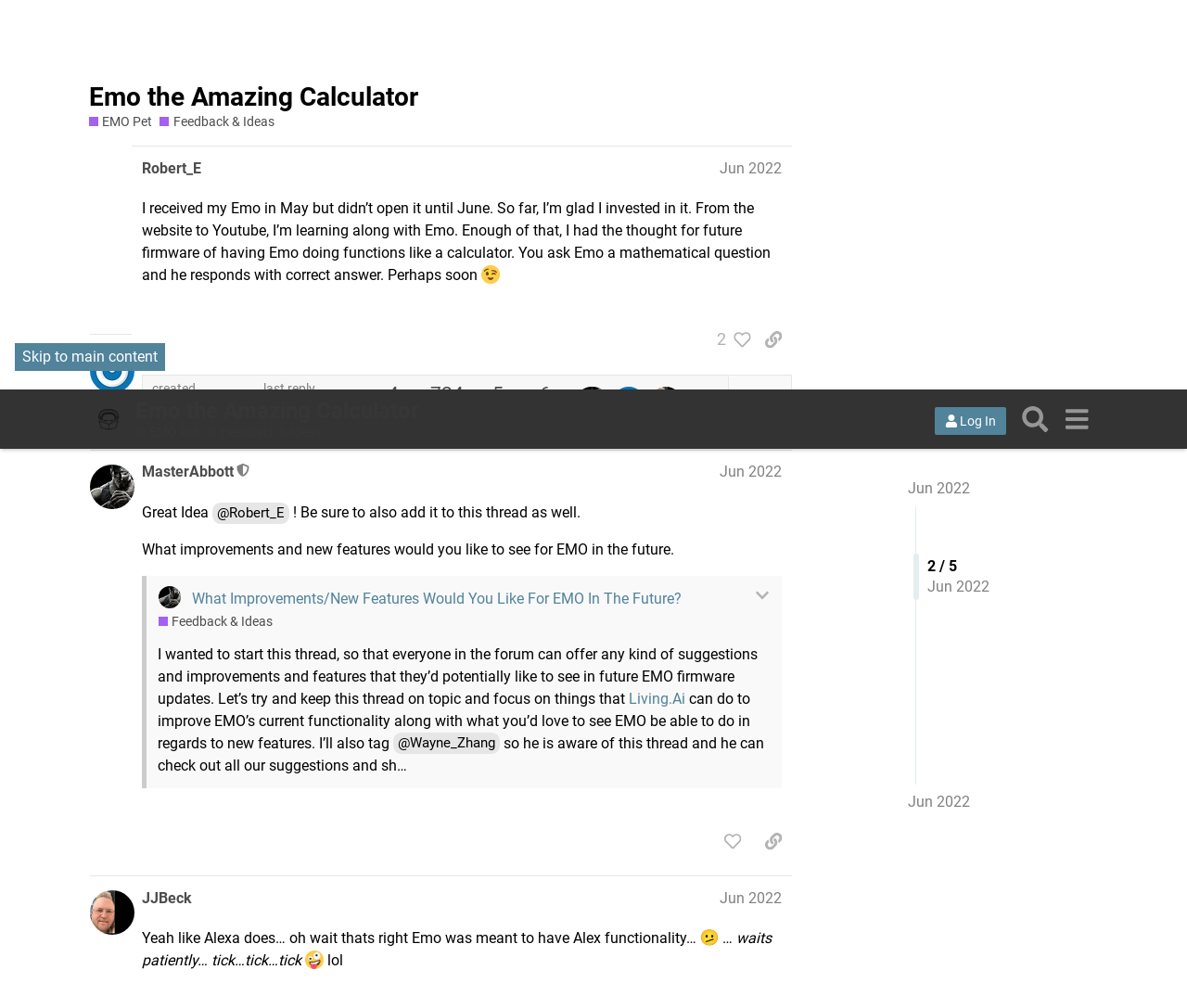What is the main title displayed on this webpage?

Emo the Amazing Calculator